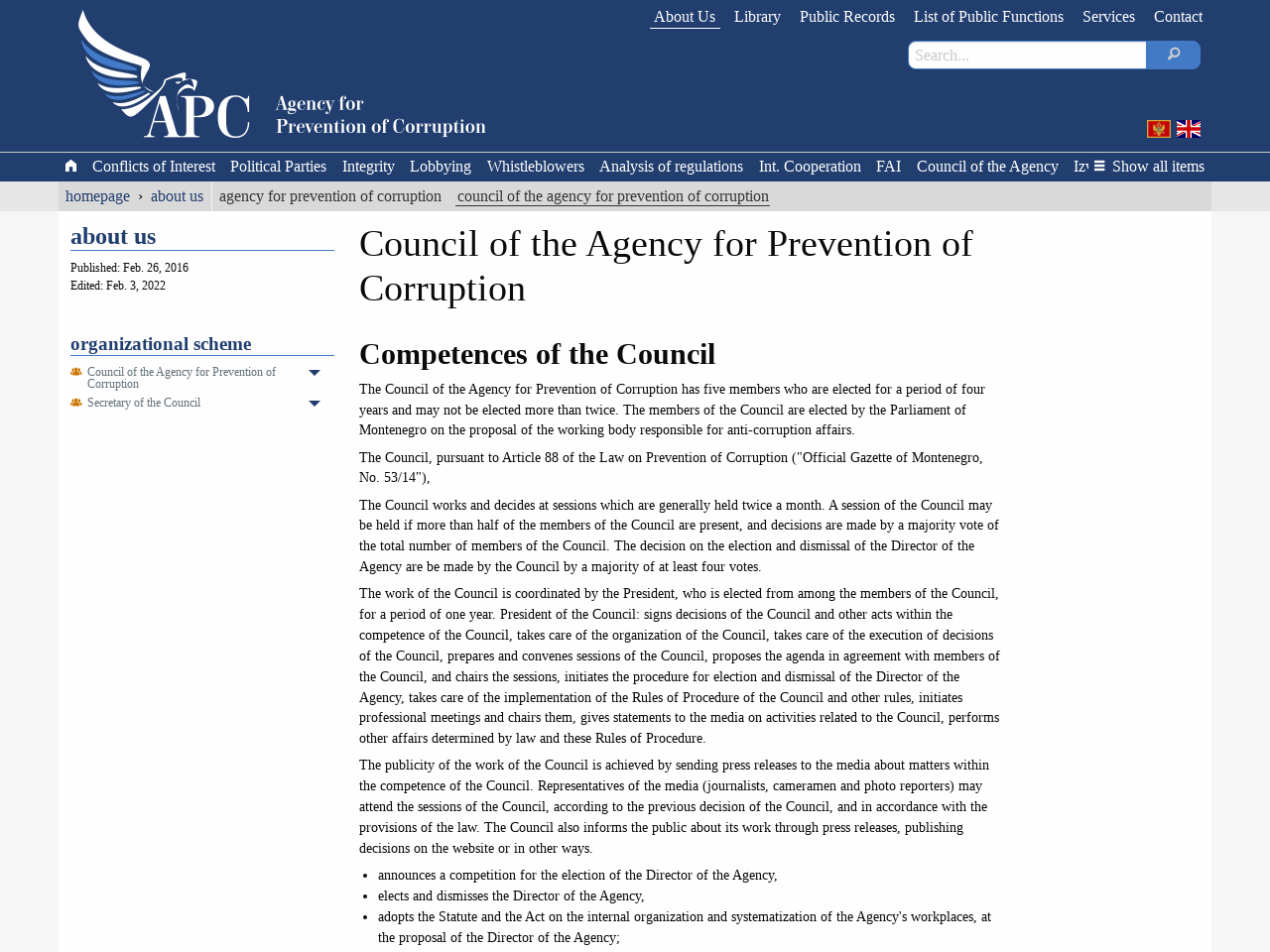Describe all the key features and sections of the webpage thoroughly.

The webpage is about the Council of the Agency for Prevention of Corruption. At the top, there is a horizontal menubar with six menu items: "About Us", "Library", "Public Records", "List of Public Functions", "Services", and "Contact". Below the menubar, there is a search box with a "Search this web site" label.

On the left side of the page, there are several links, including "me", "en", and a series of links related to corruption prevention, such as "Conflicts of Interest", "Political Parties", and "Whistleblowers". There is also a link to the homepage and a breadcrumb trail with links to "about us", "agency for prevention of corruption", and "council of the agency for prevention of corruption".

The main content of the page is divided into several sections. The first section has a heading "Council of the Agency for Prevention of Corruption" and provides information about the competences of the Council. The second section has a heading "Competences of the Council" and lists the responsibilities of the Council, including announcing competitions for the election of the Director of the Agency, electing and dismissing the Director of the Agency, and more.

There is also a section with a heading "about us" that provides information about the publication and editing dates of the page. Below this section, there is an organizational scheme section with a tree view that lists the Council of the Agency for Prevention of Corruption and the Secretary of the Council.

Throughout the page, there are several images, including a "me" image, an "en" image, and a series of icons for the links related to corruption prevention.